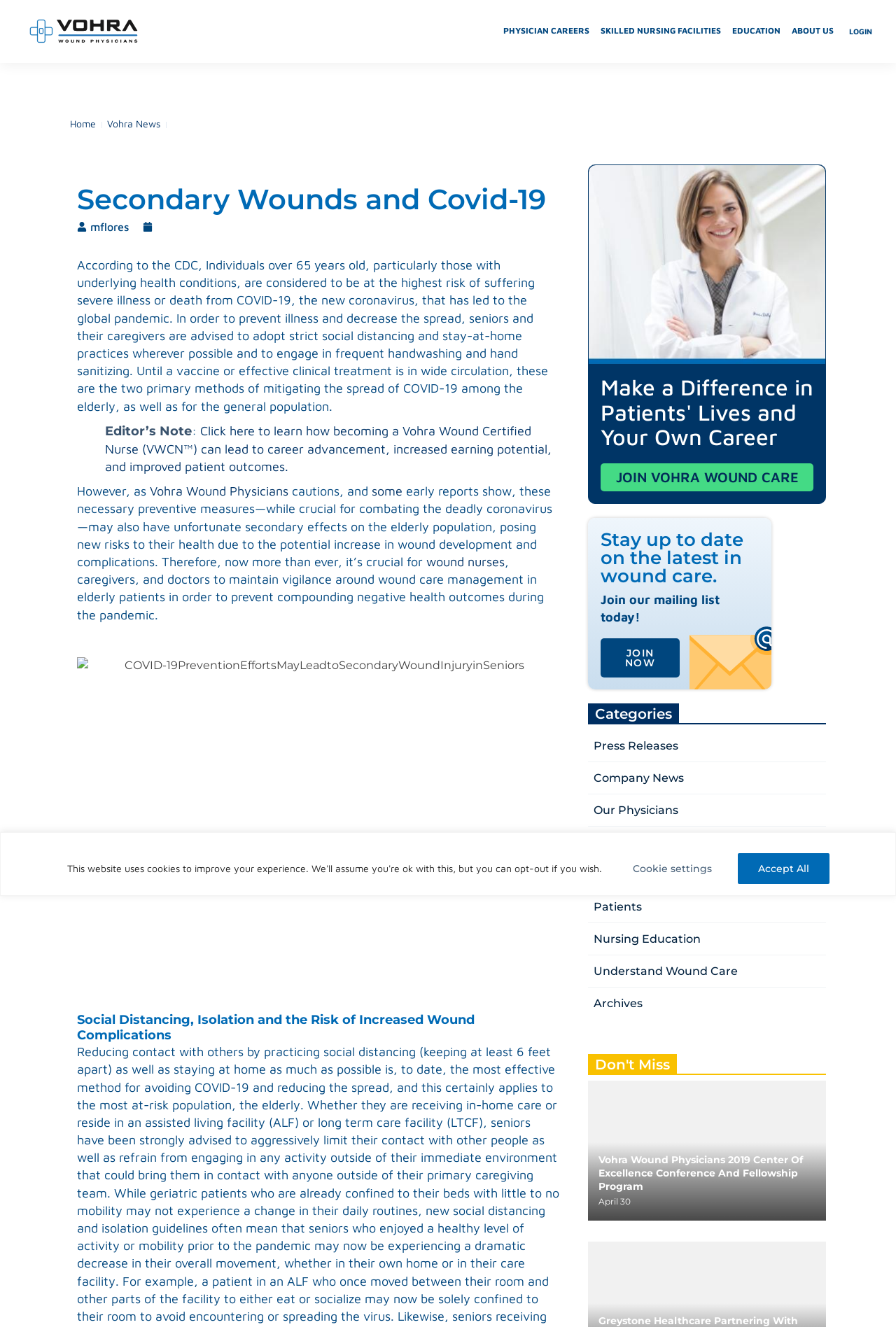Please locate the bounding box coordinates of the element that should be clicked to achieve the given instruction: "Click the 'PHYSICIAN CAREERS' link".

[0.562, 0.018, 0.658, 0.028]